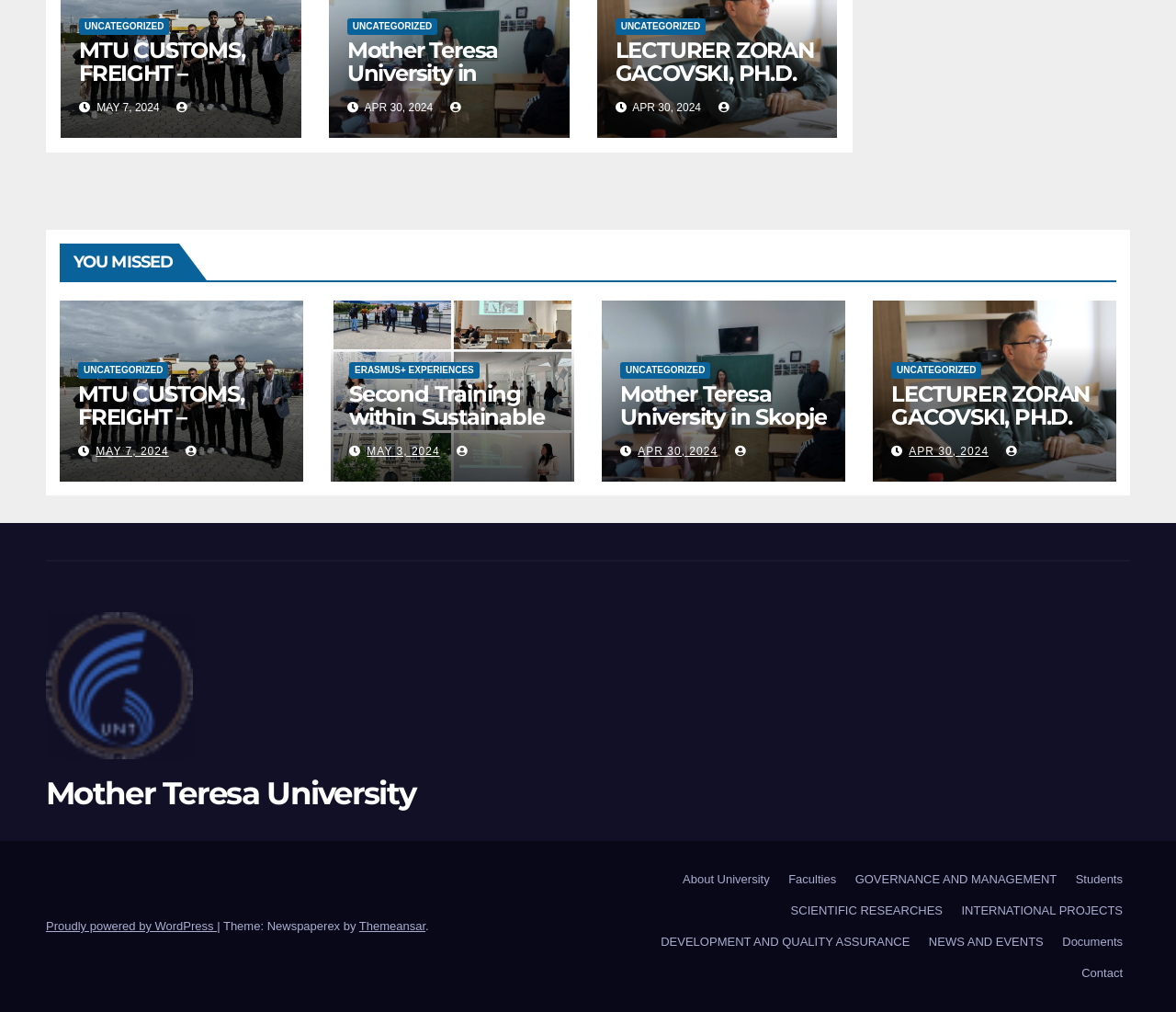What is the category of the news about Mother Teresa University in Skopje?
Provide a fully detailed and comprehensive answer to the question.

I found the answer by looking at the news heading 'Mother Teresa University in Skopje Continues Its Promotional Campaign in Resen' and the corresponding category 'UNCATEGORIZED' above it.